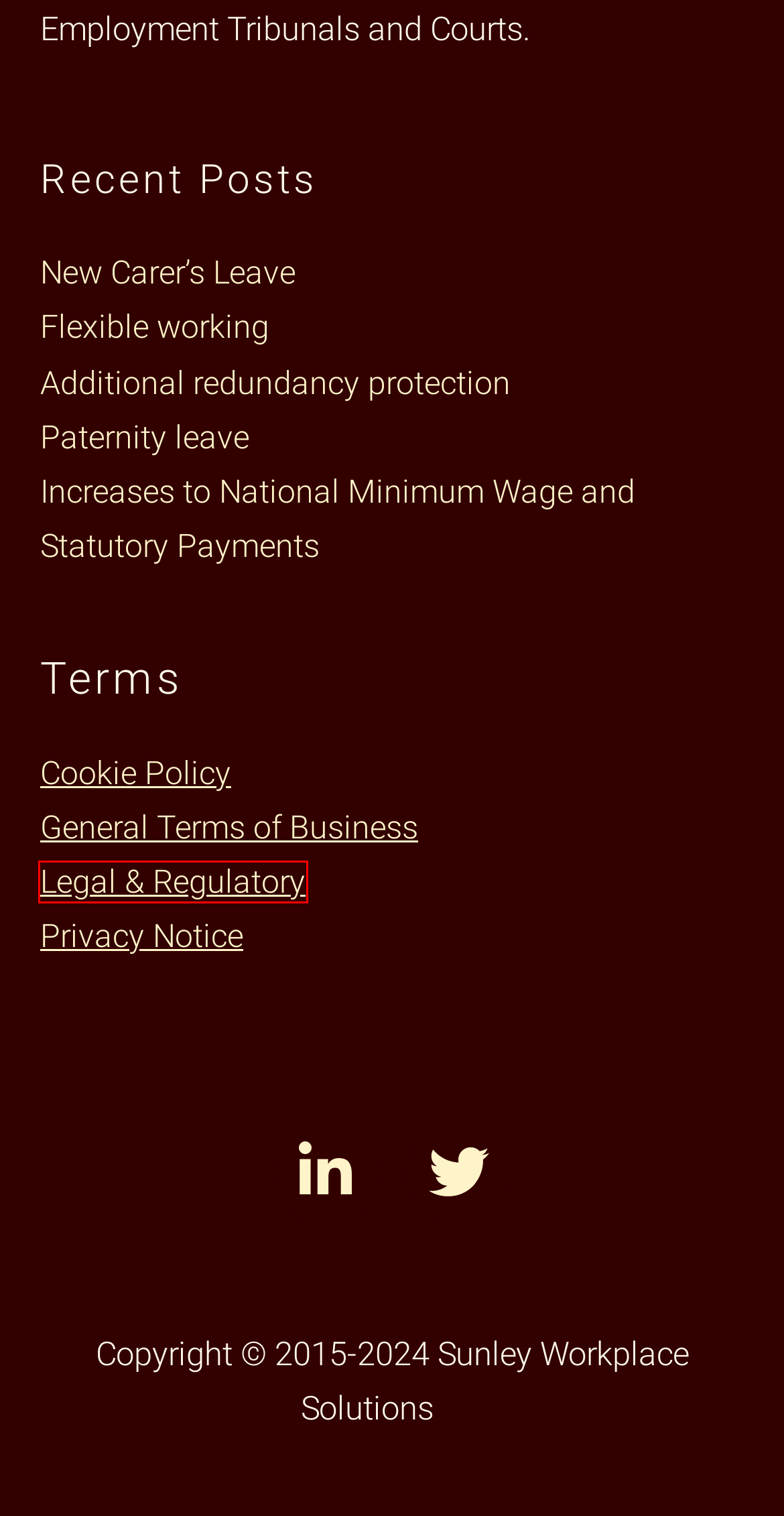You have a screenshot of a webpage with an element surrounded by a red bounding box. Choose the webpage description that best describes the new page after clicking the element inside the red bounding box. Here are the candidates:
A. Flexible working - Sunley Workplace Solutions
B. General Terms of Business - Sunley Workplace Solutions
C. Additional redundancy protection - Sunley Workplace Solutions
D. Cookie Policy - Sunley Workplace Solutions
E. Kent Web Design by fairly marvellous CIC in Whitstable
F. Increases to National Minimum Wage and Statutory Payments - Sunley Workplace Solutions
G. New Carer’s Leave - Sunley Workplace Solutions
H. Legal & Regulatory - Sunley Workplace Solutions

H